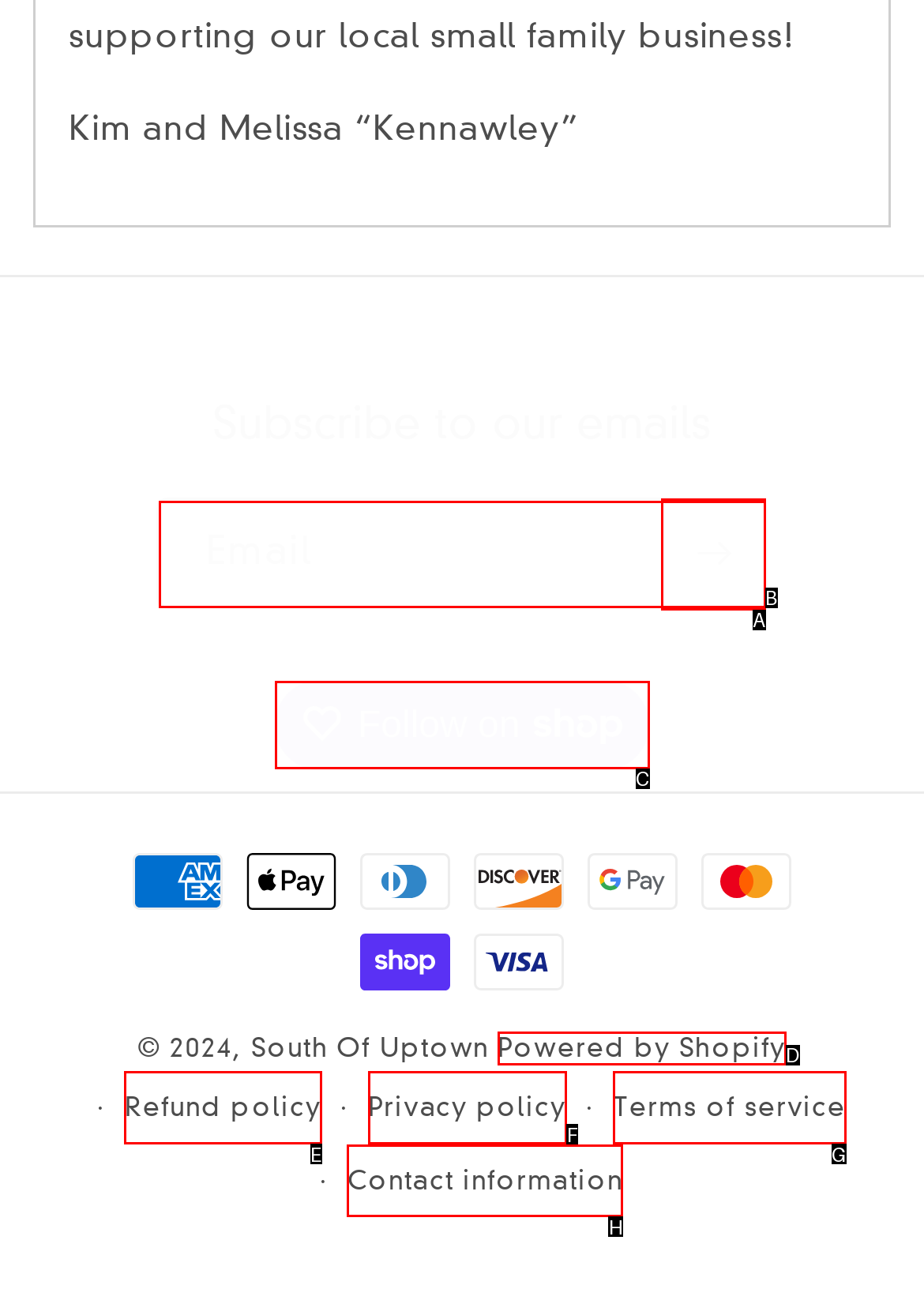Specify the letter of the UI element that should be clicked to achieve the following: Contact us
Provide the corresponding letter from the choices given.

H